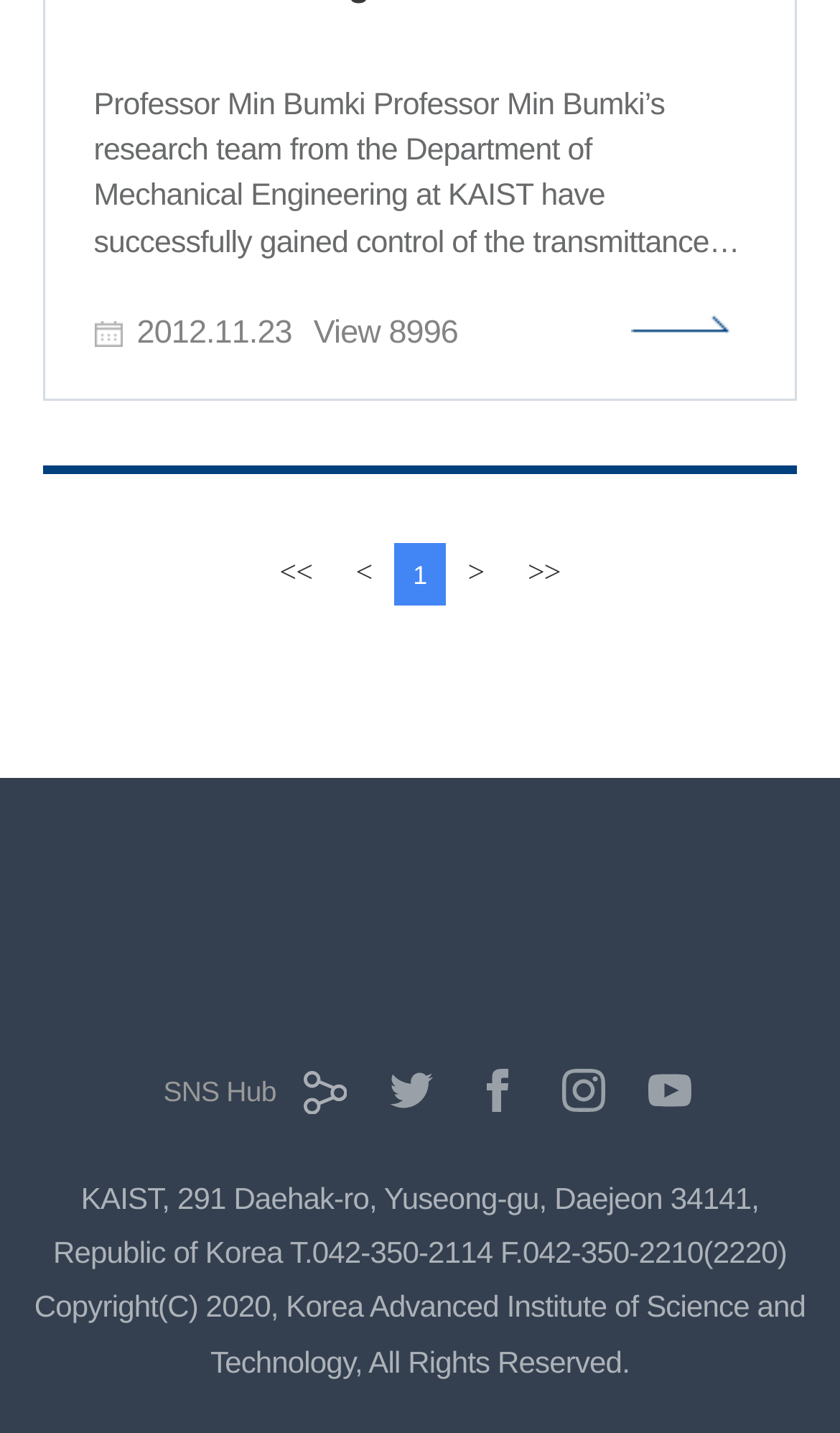How many links are there for page navigation?
Craft a detailed and extensive response to the question.

I counted the links 'first', 'Previous', '1', 'Next', and 'last' which are used for navigating between pages.